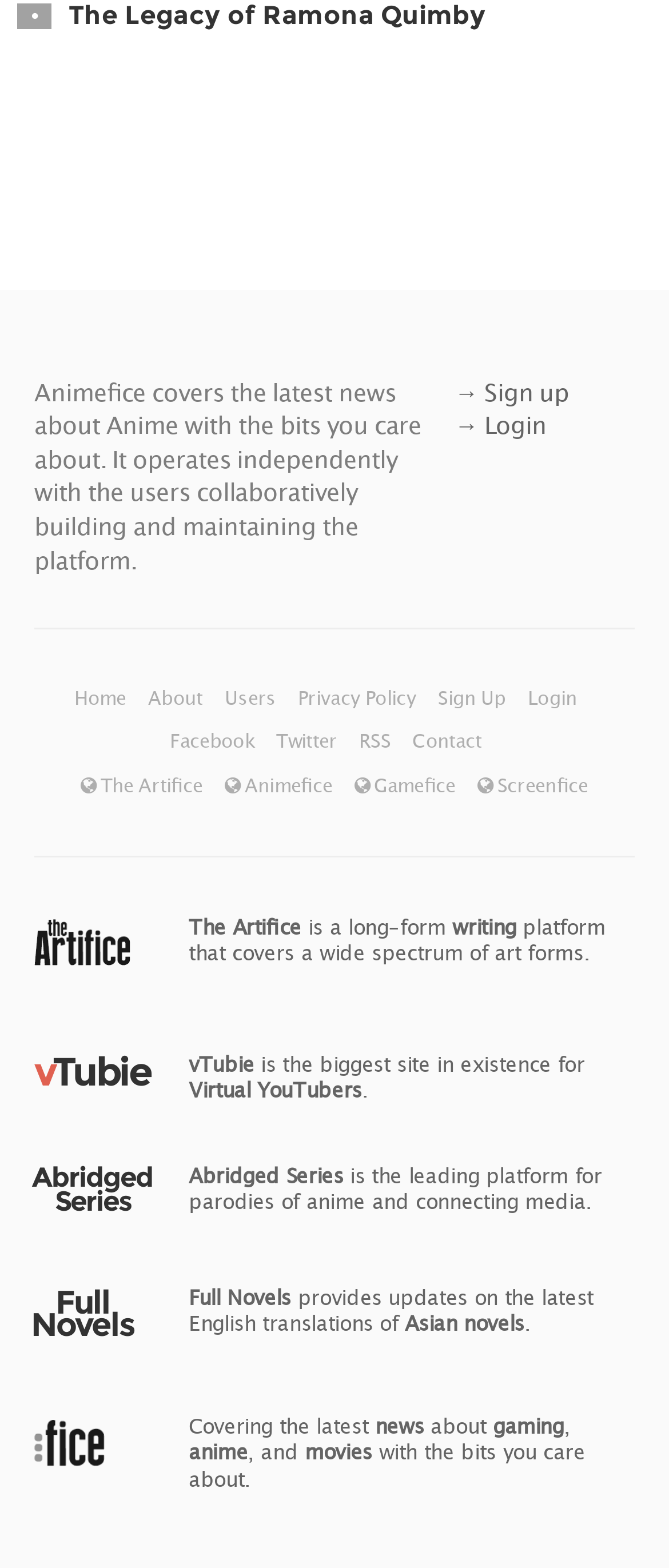Pinpoint the bounding box coordinates for the area that should be clicked to perform the following instruction: "Login".

[0.679, 0.262, 0.817, 0.28]